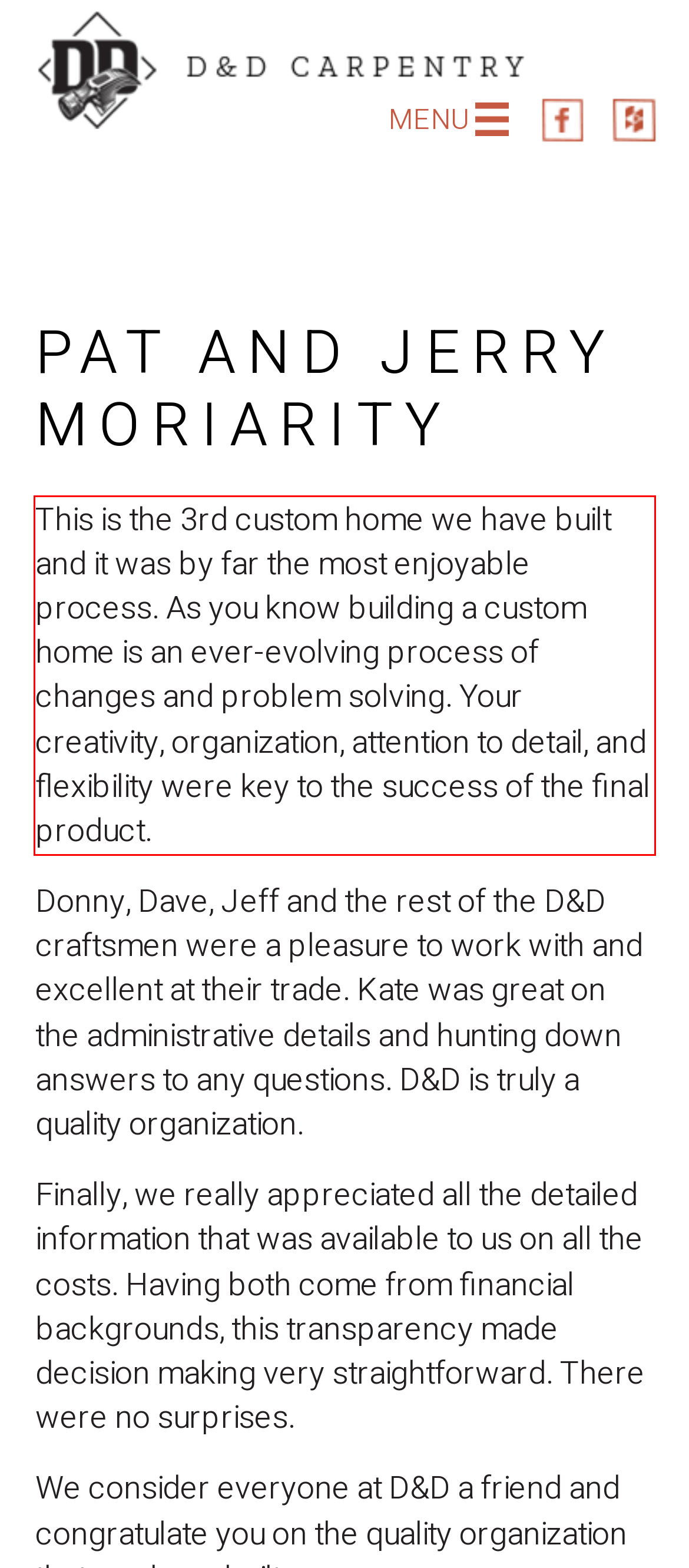Analyze the screenshot of a webpage where a red rectangle is bounding a UI element. Extract and generate the text content within this red bounding box.

This is the 3rd custom home we have built and it was by far the most enjoyable process. As you know building a custom home is an ever-evolving process of changes and problem solving. Your creativity, organization, attention to detail, and flexibility were key to the success of the final product.